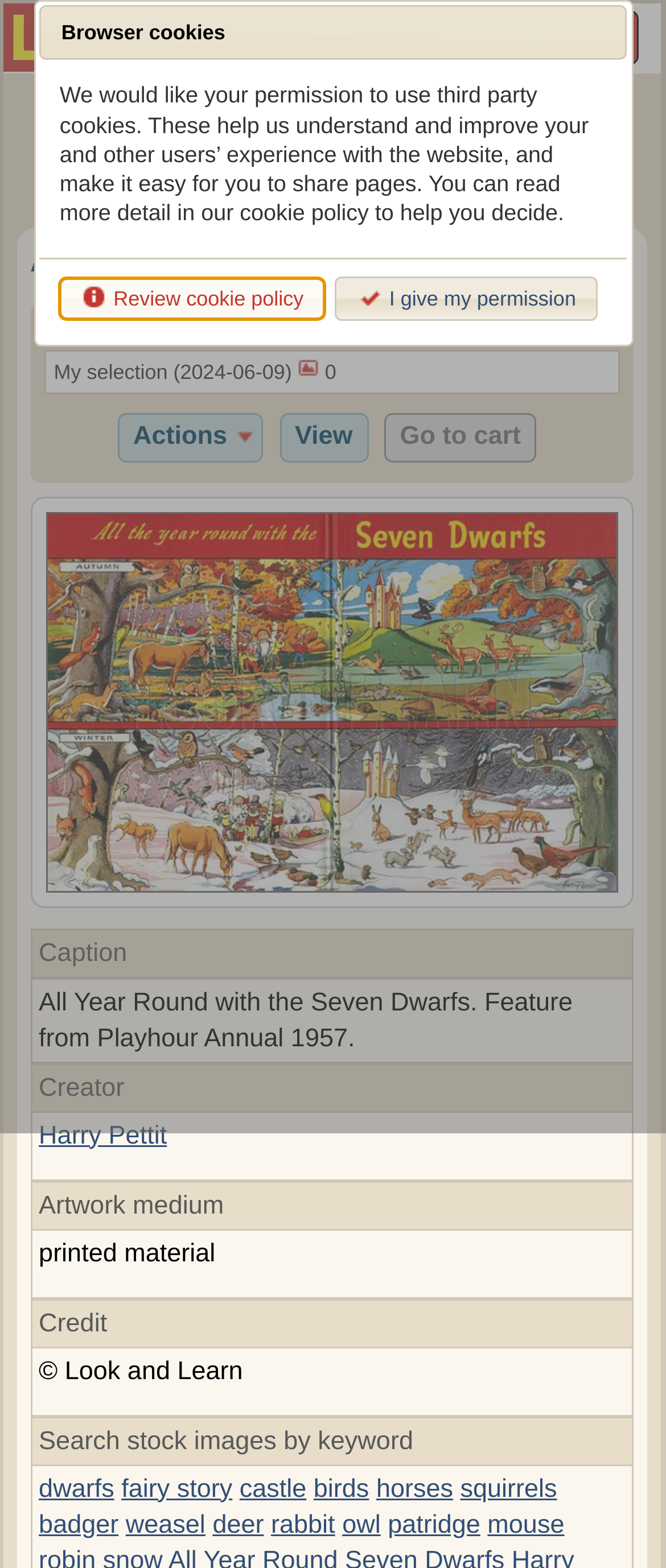Find the bounding box coordinates of the clickable region needed to perform the following instruction: "Go to cart". The coordinates should be provided as four float numbers between 0 and 1, i.e., [left, top, right, bottom].

[0.577, 0.263, 0.805, 0.294]